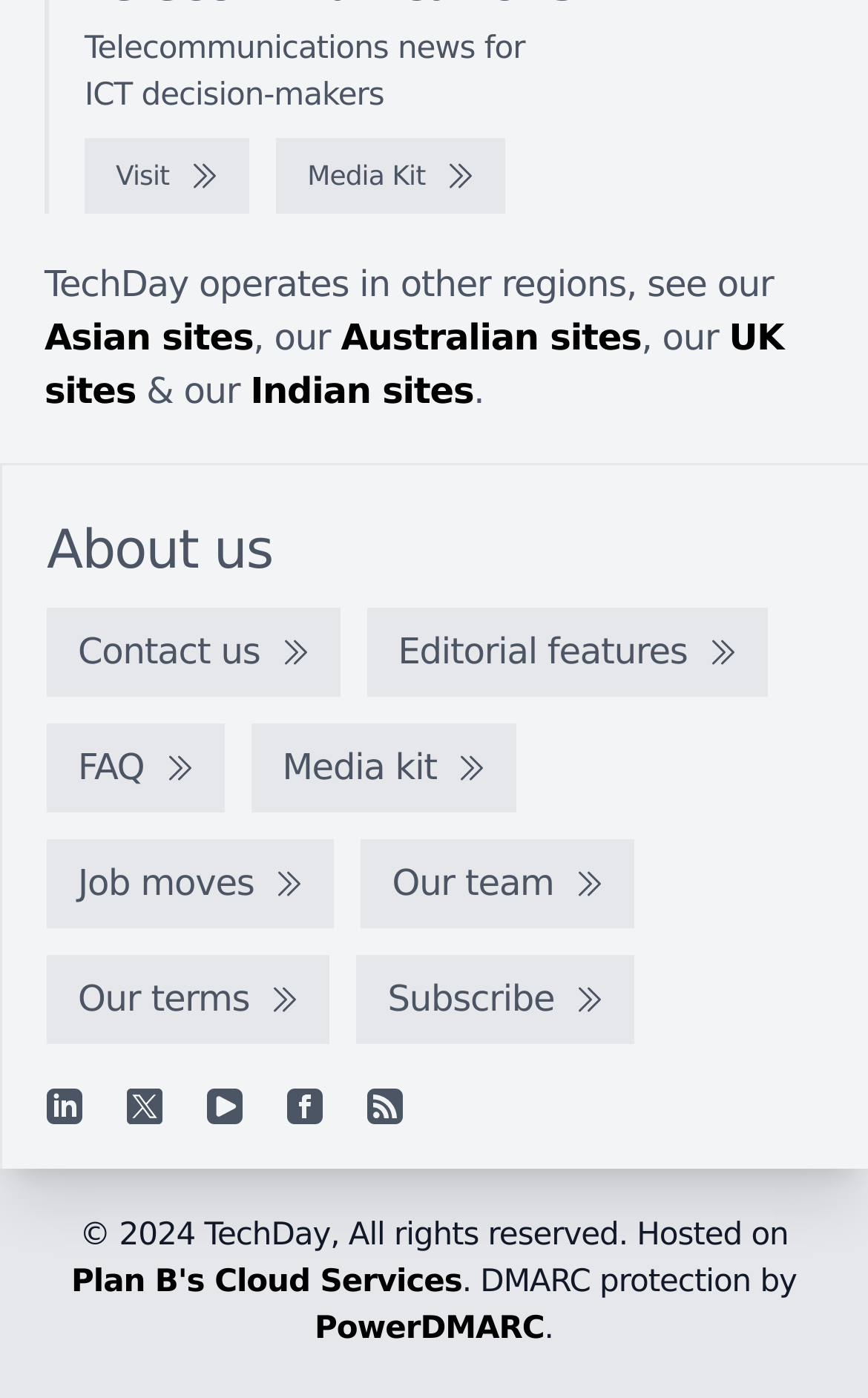Determine the bounding box coordinates of the clickable region to follow the instruction: "Visit the website".

[0.097, 0.099, 0.287, 0.154]